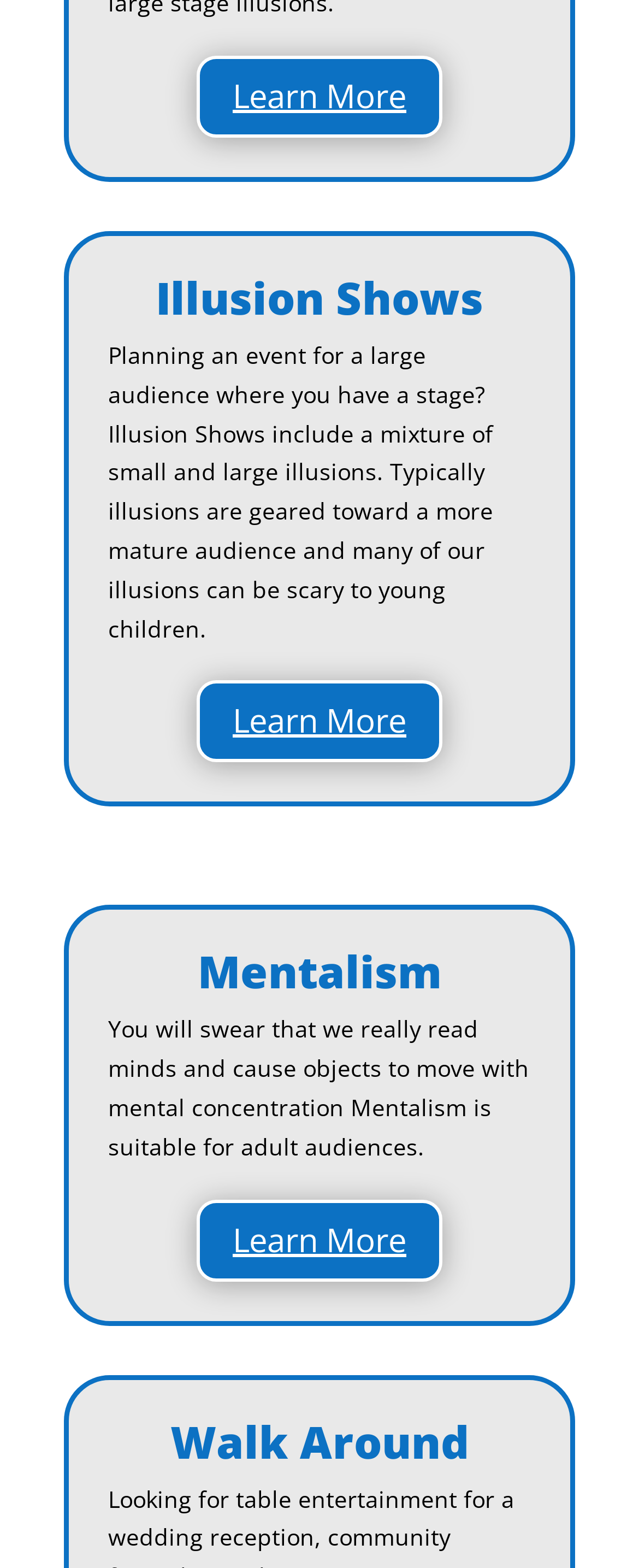Find and provide the bounding box coordinates for the UI element described here: "Learn More". The coordinates should be given as four float numbers between 0 and 1: [left, top, right, bottom].

[0.308, 0.434, 0.692, 0.486]